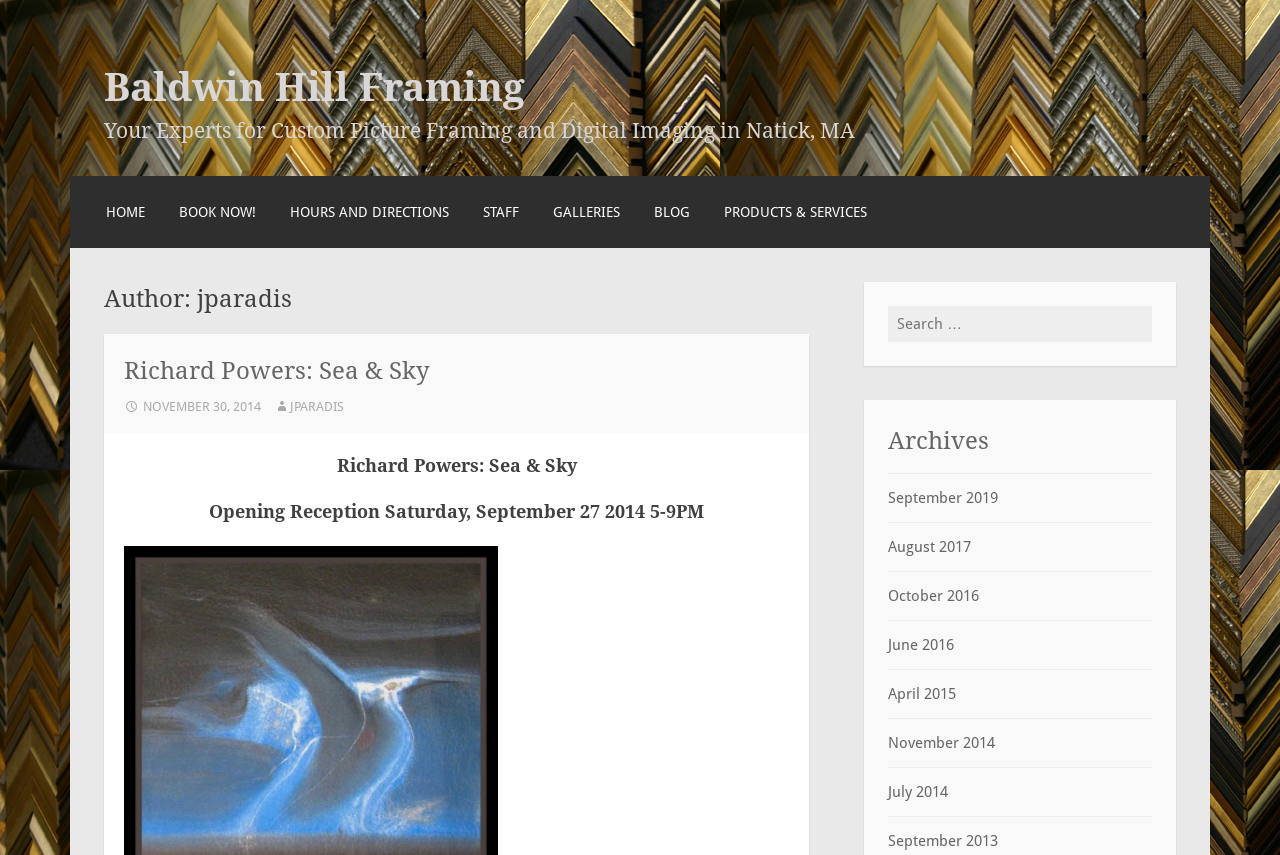Specify the bounding box coordinates of the area to click in order to follow the given instruction: "Click on the 'HOME' link."

[0.083, 0.235, 0.114, 0.261]